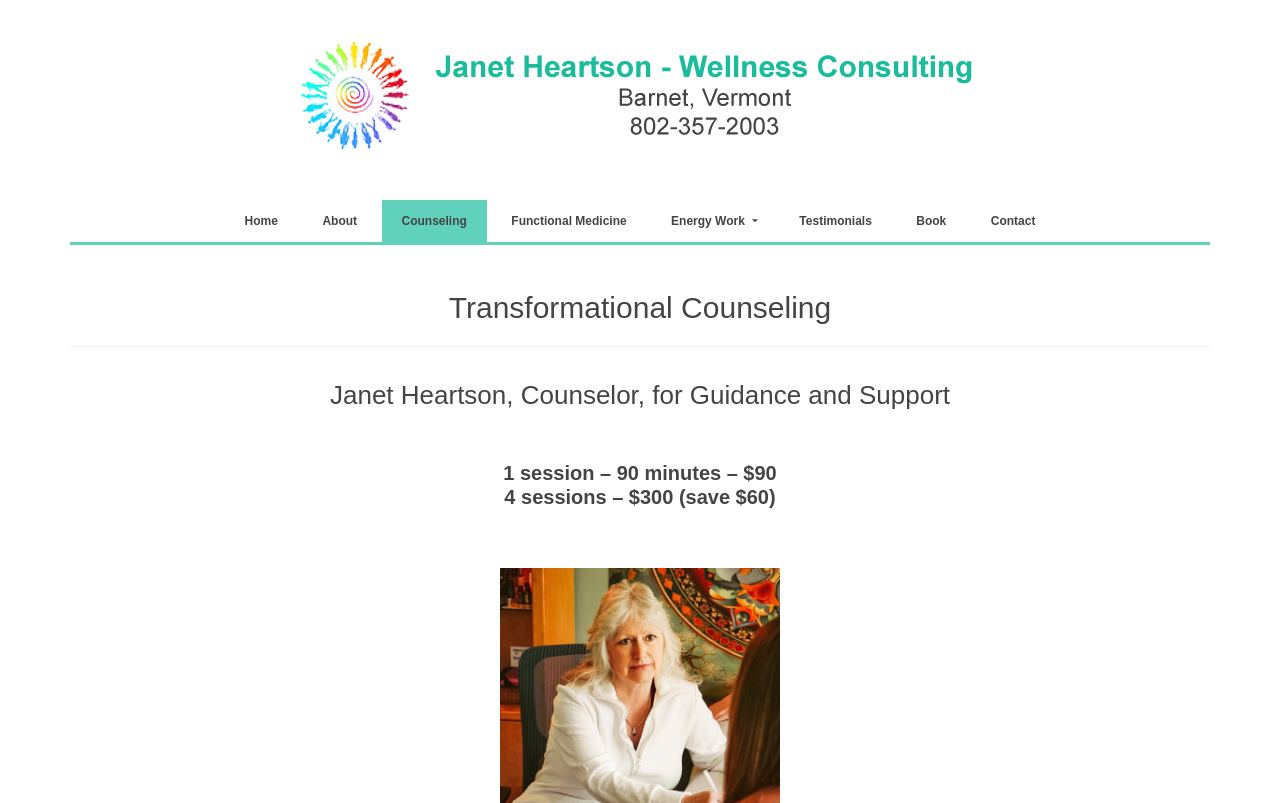Identify the bounding box coordinates of the specific part of the webpage to click to complete this instruction: "Contact Janet Heartson".

[0.758, 0.249, 0.825, 0.301]